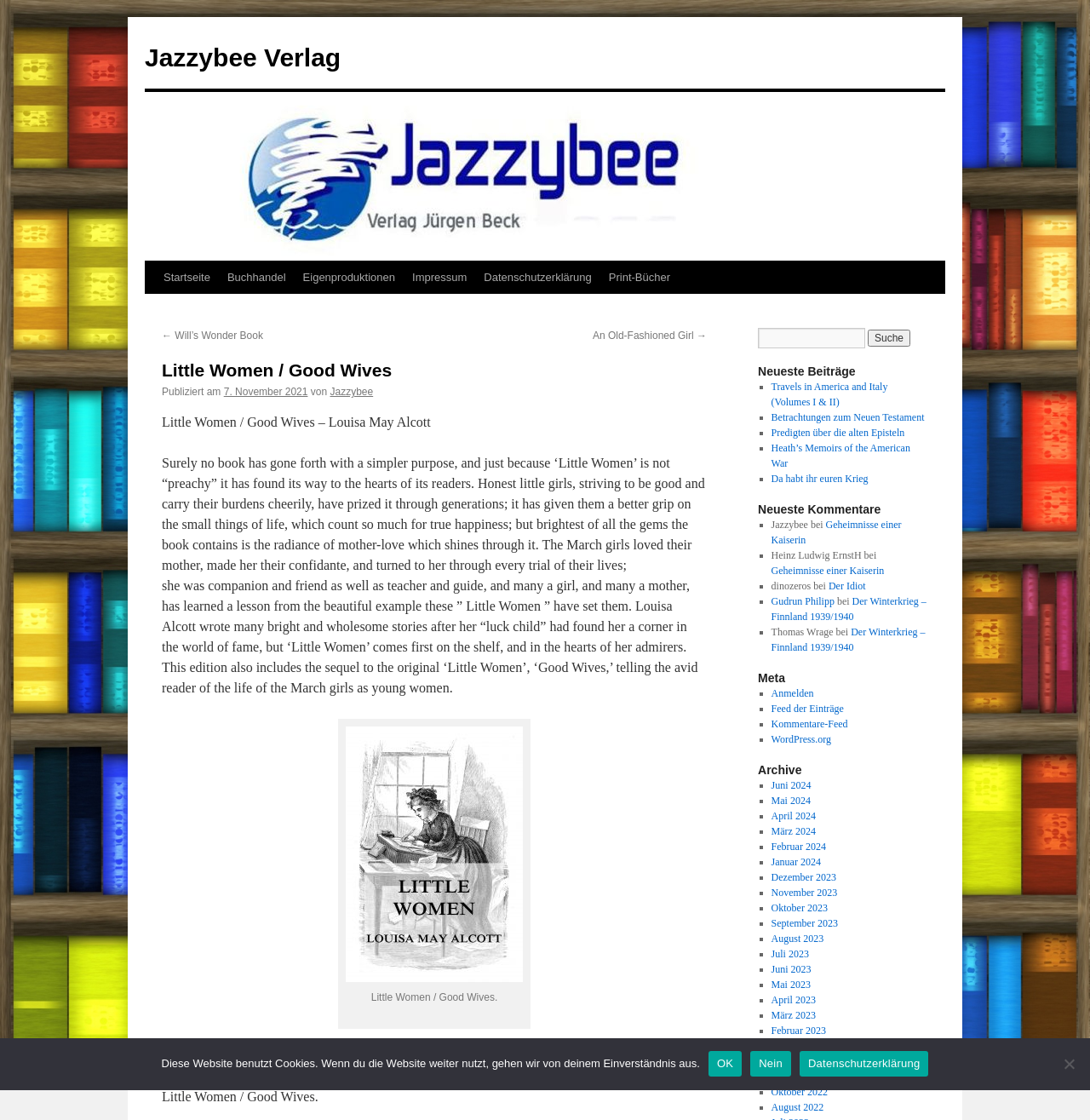Determine the bounding box coordinates of the region I should click to achieve the following instruction: "Search for a book". Ensure the bounding box coordinates are four float numbers between 0 and 1, i.e., [left, top, right, bottom].

[0.695, 0.293, 0.852, 0.311]